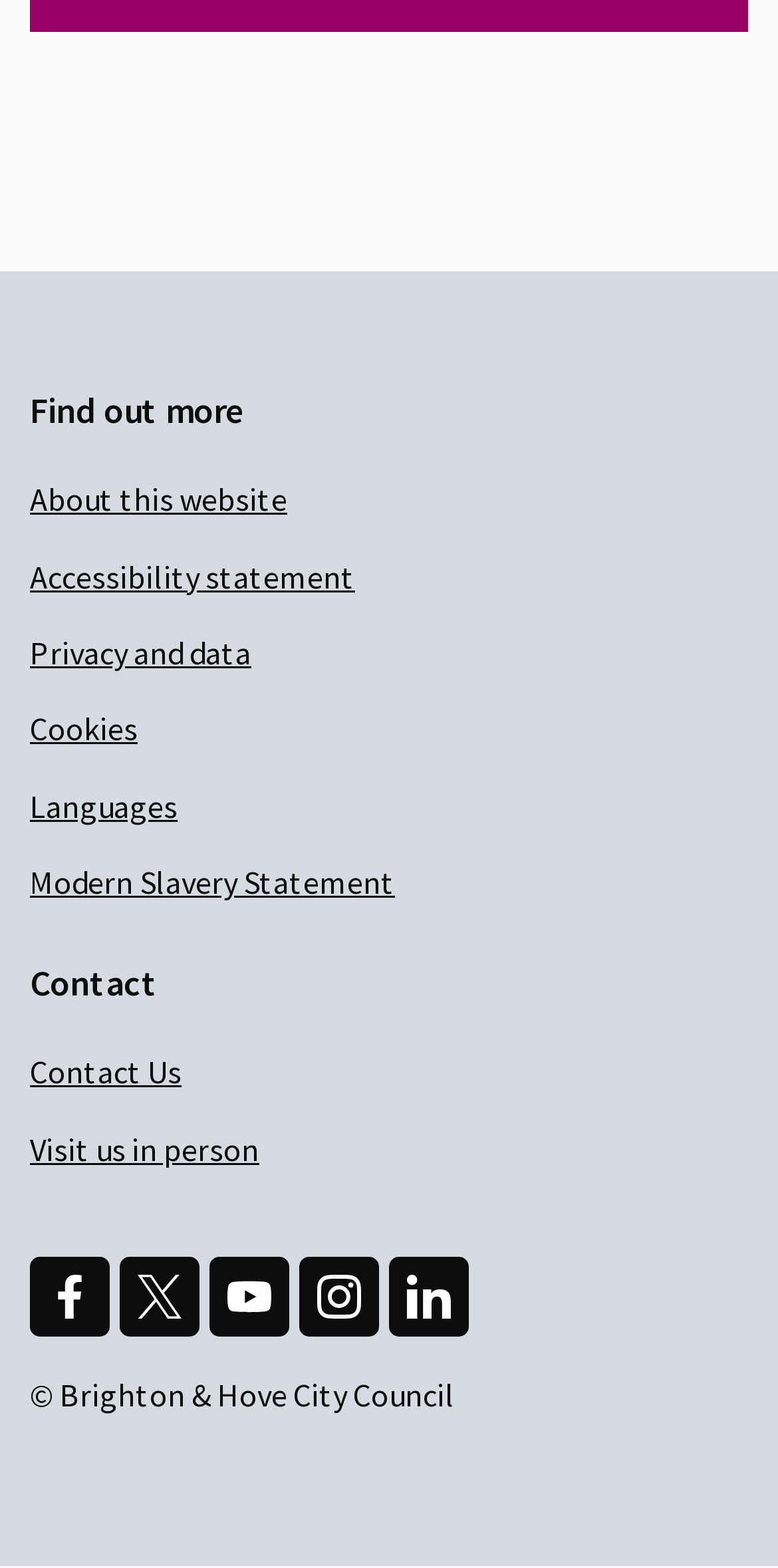Using the provided element description "Accessibility statement", determine the bounding box coordinates of the UI element.

[0.038, 0.349, 0.885, 0.386]